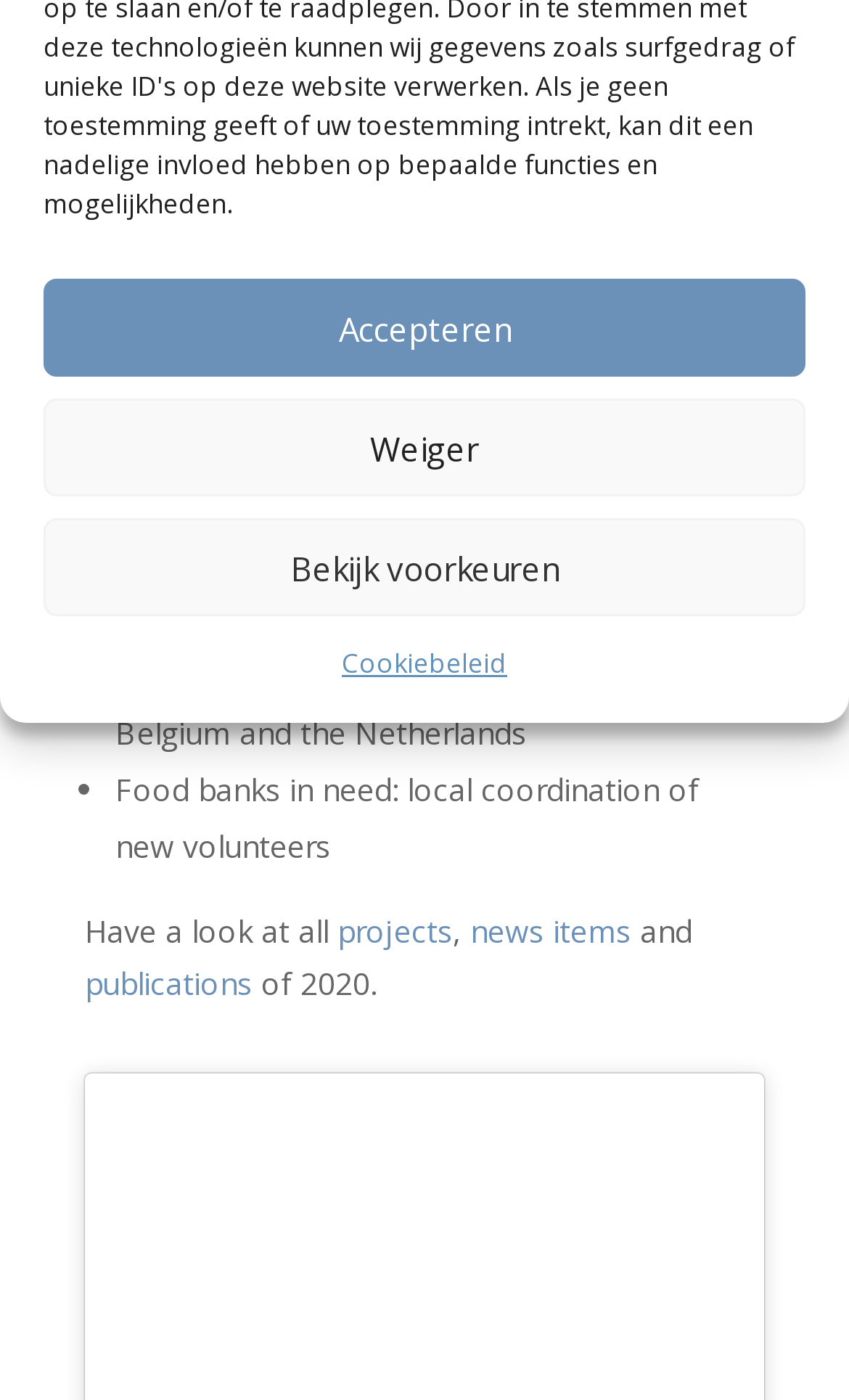Locate the bounding box of the UI element described in the following text: "Toggle Menu".

None